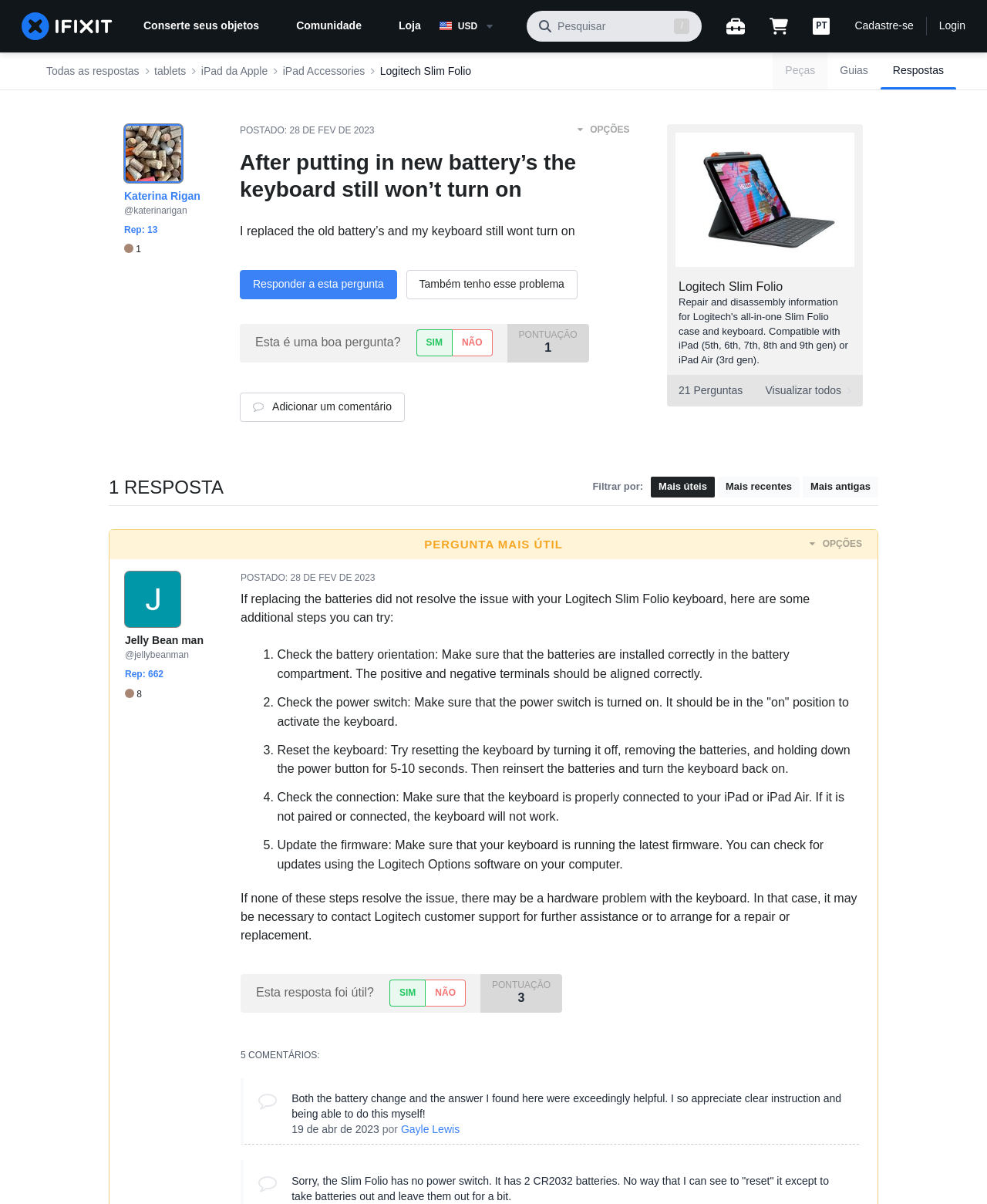Please specify the bounding box coordinates of the region to click in order to perform the following instruction: "view workbench".

[0.736, 0.014, 0.755, 0.029]